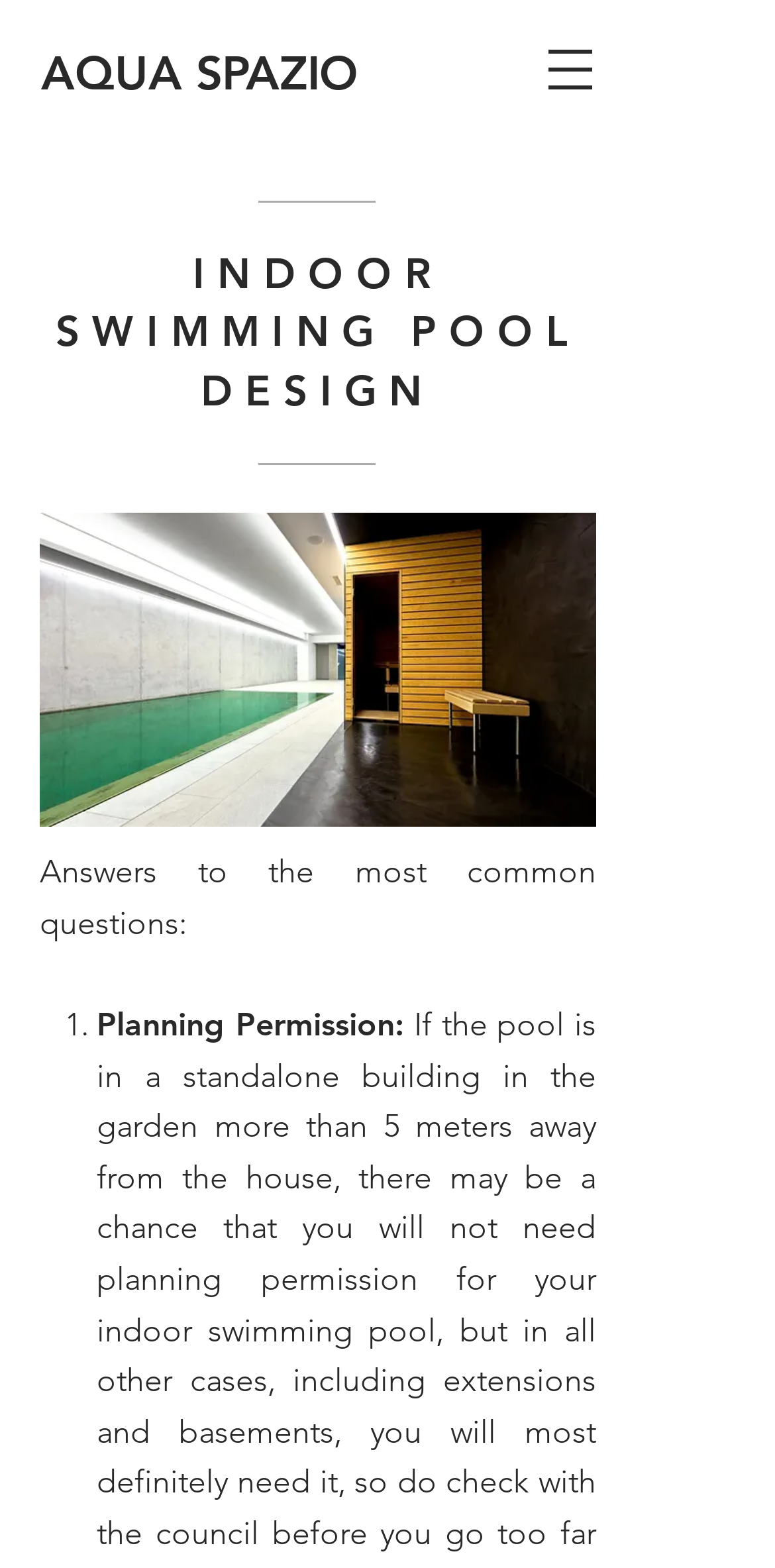Refer to the element description Toggle navigation and identify the corresponding bounding box in the screenshot. Format the coordinates as (top-left x, top-left y, bottom-right x, bottom-right y) with values in the range of 0 to 1.

None